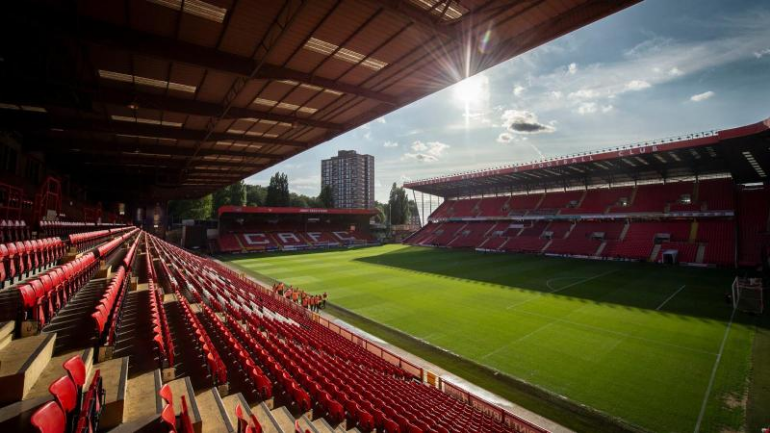What is the condition of the football pitch?
Look at the screenshot and provide an in-depth answer.

The caption describes the pitch as 'well-maintained', indicating that it is in good condition, which is further emphasized by the sunlight streaming from behind the clouds, creating a picturesque scene.